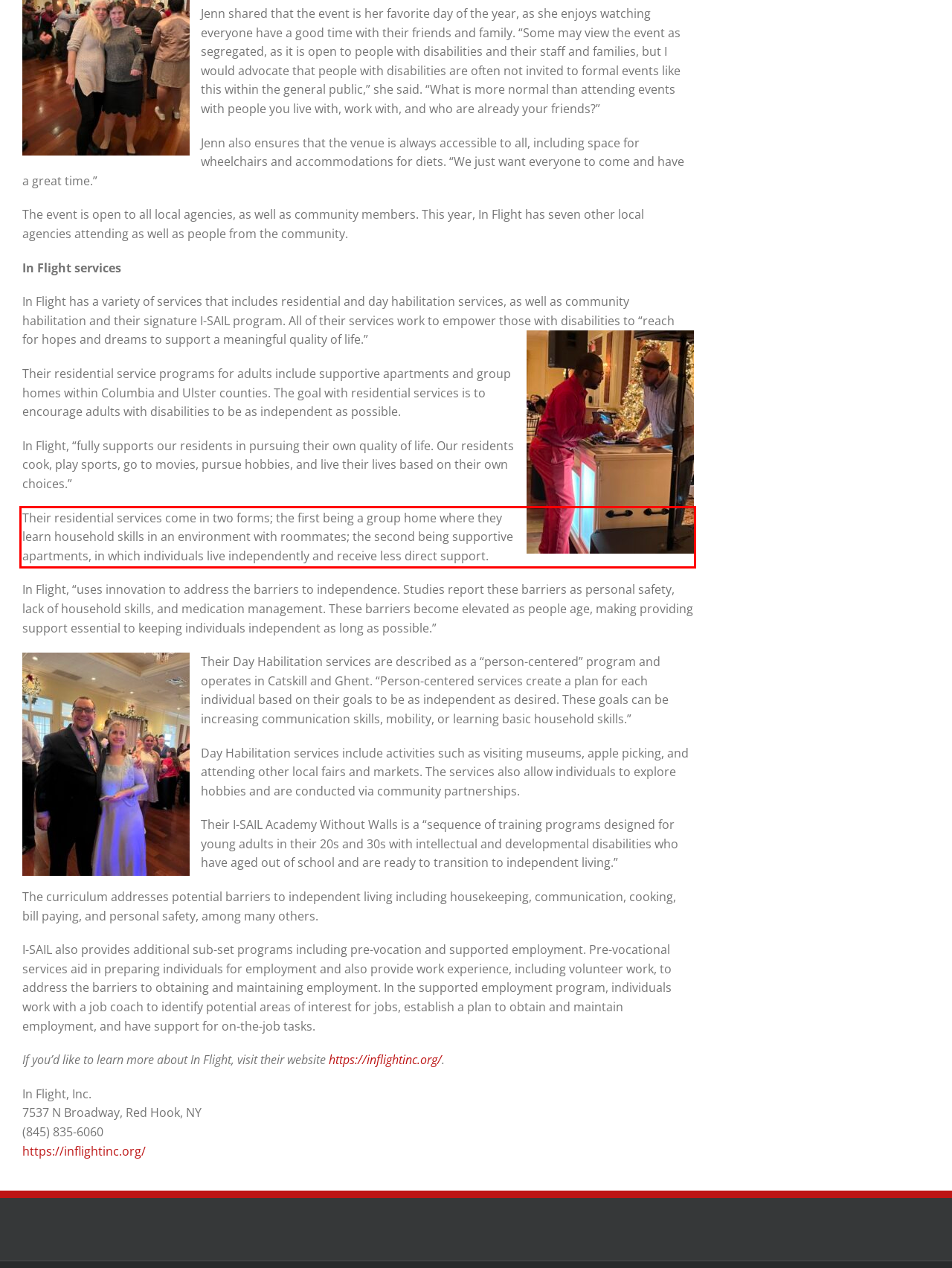Please perform OCR on the text content within the red bounding box that is highlighted in the provided webpage screenshot.

Their residential services come in two forms; the first being a group home where they learn household skills in an environment with roommates; the second being supportive apartments, in which individuals live independently and receive less direct support.